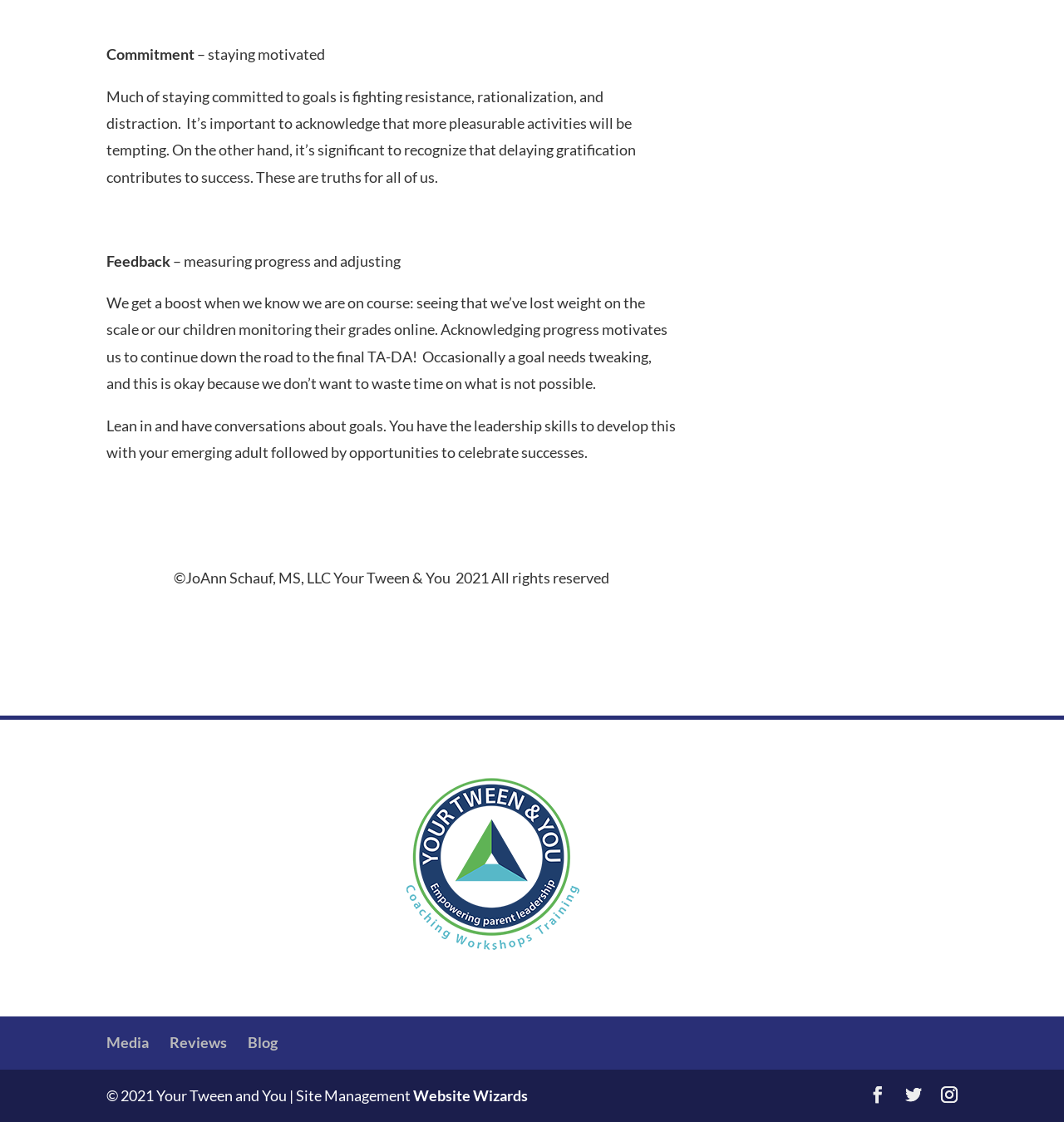What is the main topic of the webpage?
Please use the image to provide a one-word or short phrase answer.

Commitment